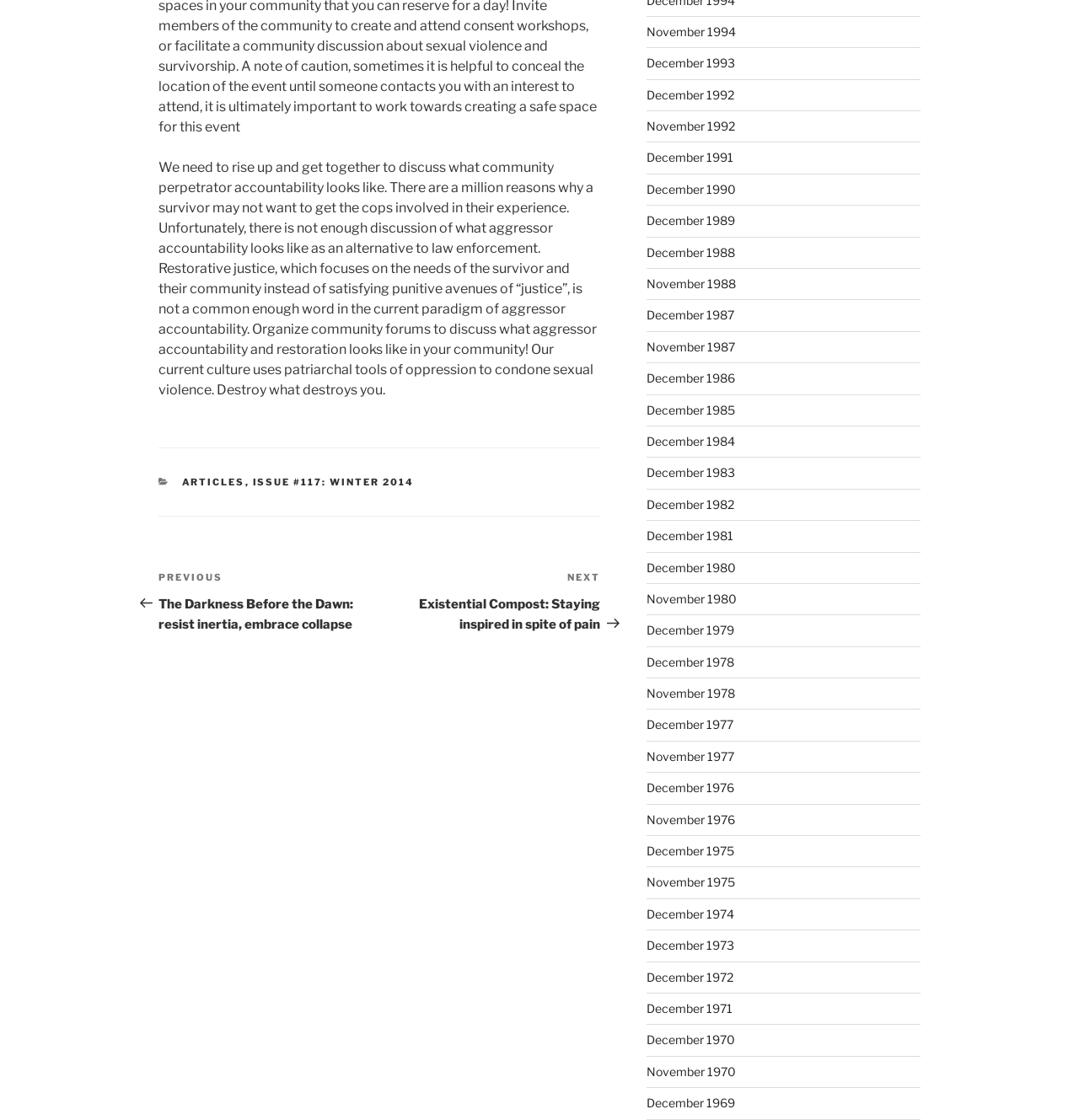Could you highlight the region that needs to be clicked to execute the instruction: "Click on the 'ARTICLES' link"?

[0.168, 0.425, 0.227, 0.435]